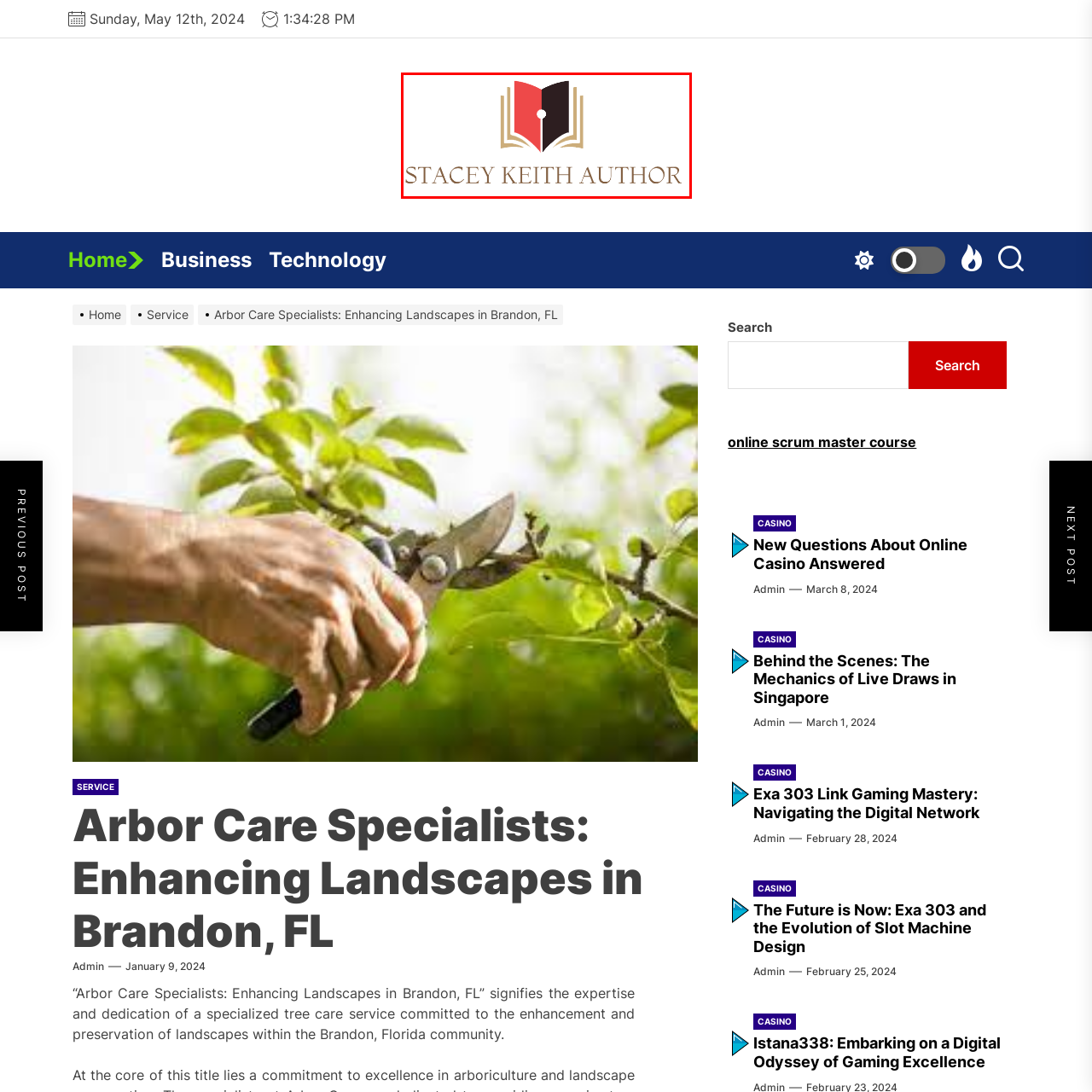Take a close look at the image outlined in red and answer the ensuing question with a single word or phrase:
What is the text displayed beneath the book illustration?

STACEY KEITH AUTHOR